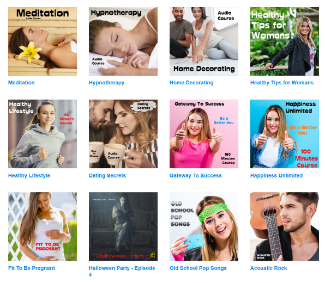Describe all elements and aspects of the image.

The image showcases a vibrant collage of various audio course offerings from the HasenChat Shop. Prominently displayed are covers for courses such as "Meditation," "Hypnotherapy," "Home Decorating," and "Healthy Tips for Women." Each cover features engaging visuals that reflect the themes of the courses, highlighting a range of wellness and lifestyle topics. The layout suggests a rich selection of content aimed at improving personal well-being, creativity, and happiness. An invitation to click for more information about these courses hints at a special promotion, drawing attention to their affordability and accessibility. This appealing assortment captures a holistic approach to self-improvement and enjoyment through audio learning.